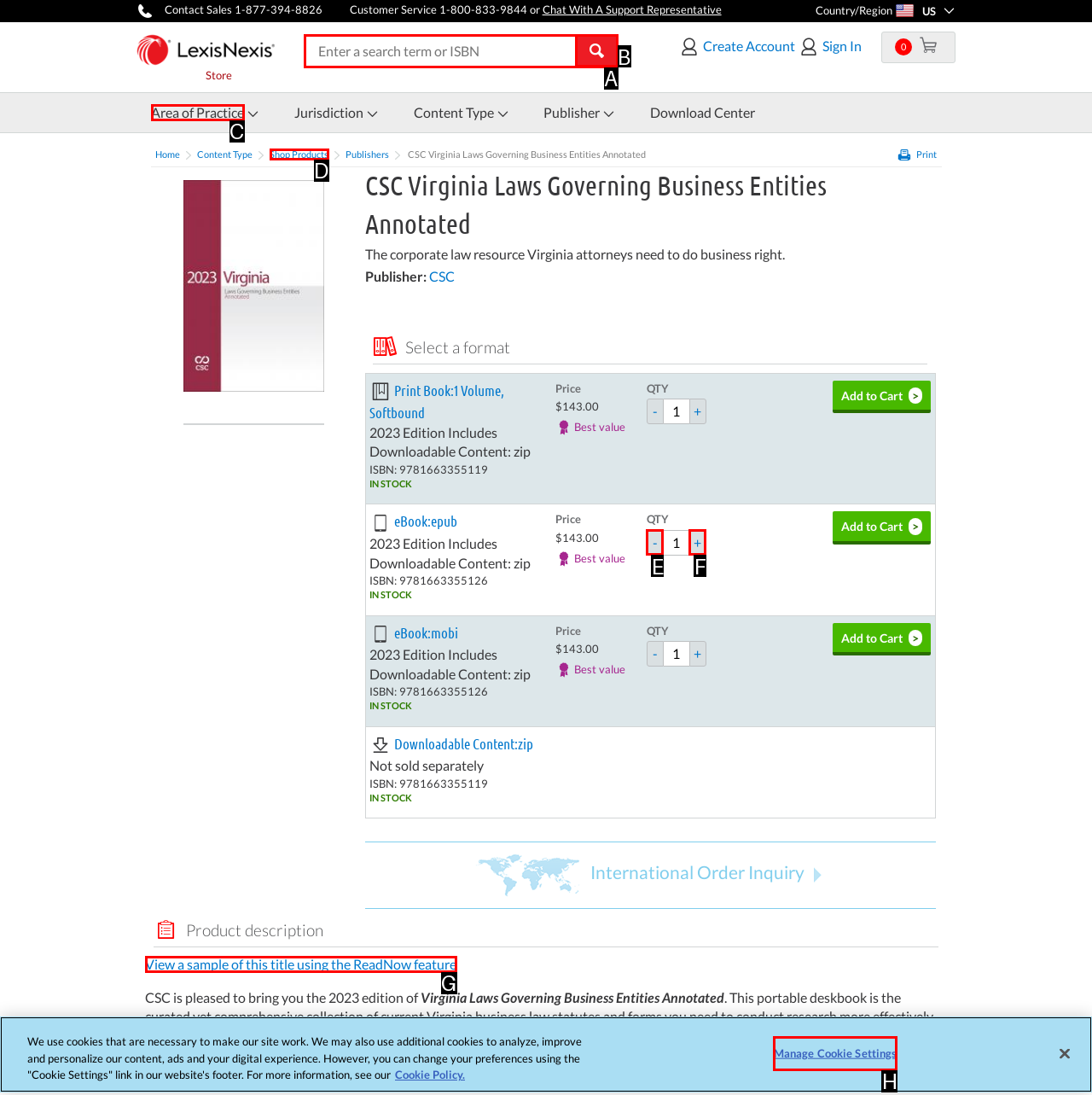Based on the description: Manage Cookie Settings, identify the matching HTML element. Reply with the letter of the correct option directly.

H